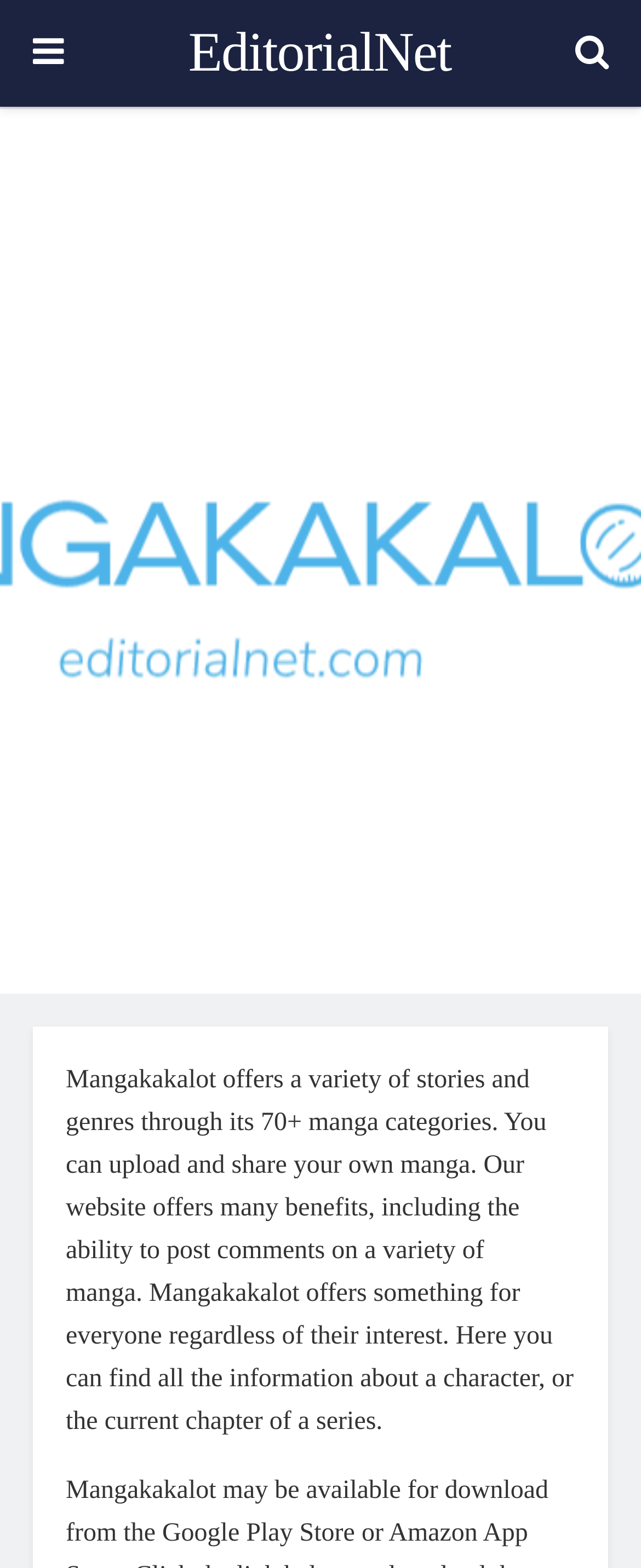Carefully examine the image and provide an in-depth answer to the question: How many manga categories are available?

I read the text 'Mangakakalot offers a variety of stories and genres through its 70+ manga categories.' which explicitly states the number of manga categories available.